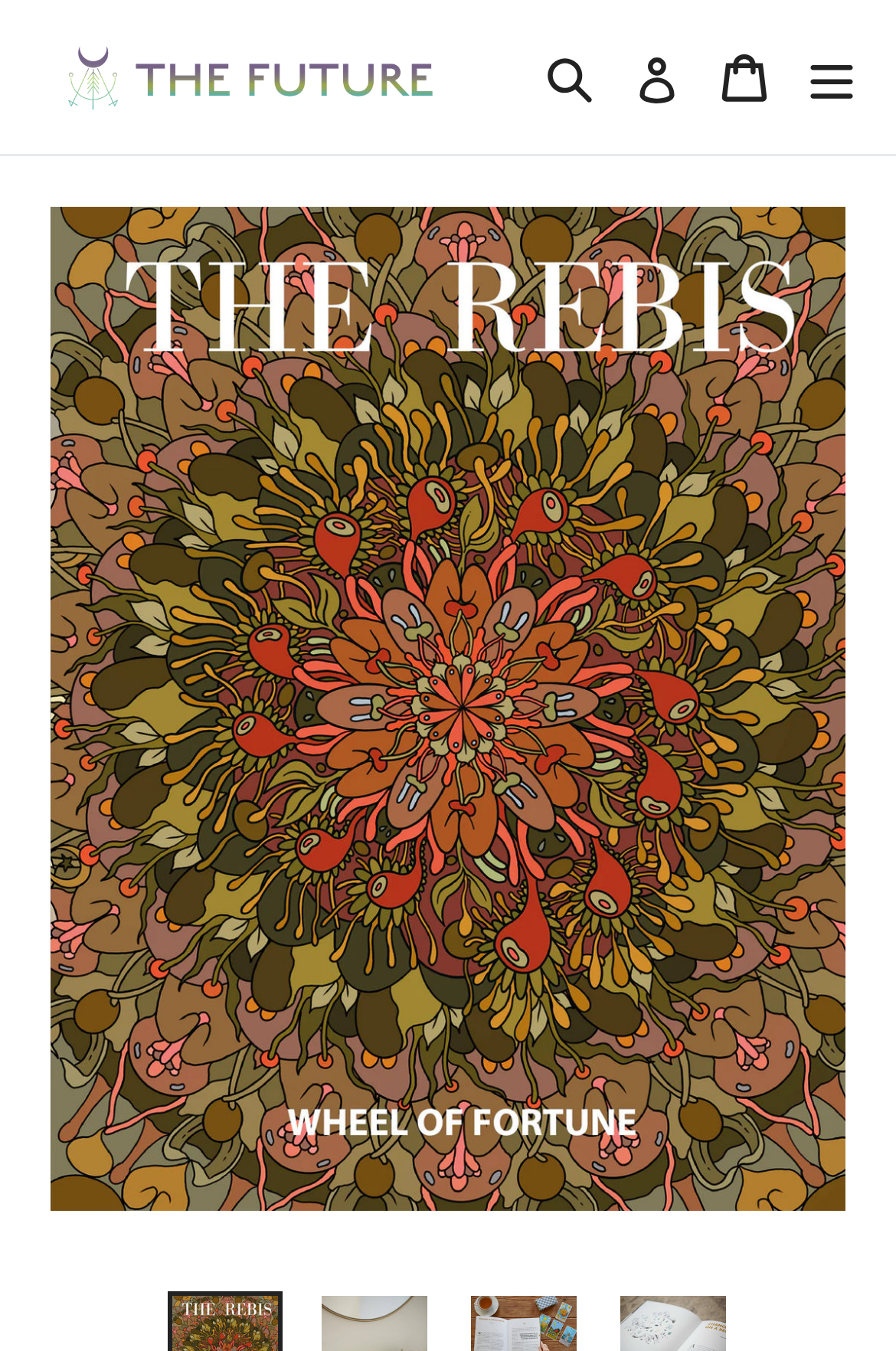How many links are present in the top navigation bar?
Please give a detailed answer to the question using the information shown in the image.

I inferred this answer by looking at the 'LayoutTable' element and its child elements. There are three 'link' elements with the texts 'The Future Mpls', 'Log in', and 'Cart Cart', which suggests that there are three links present in the top navigation bar.